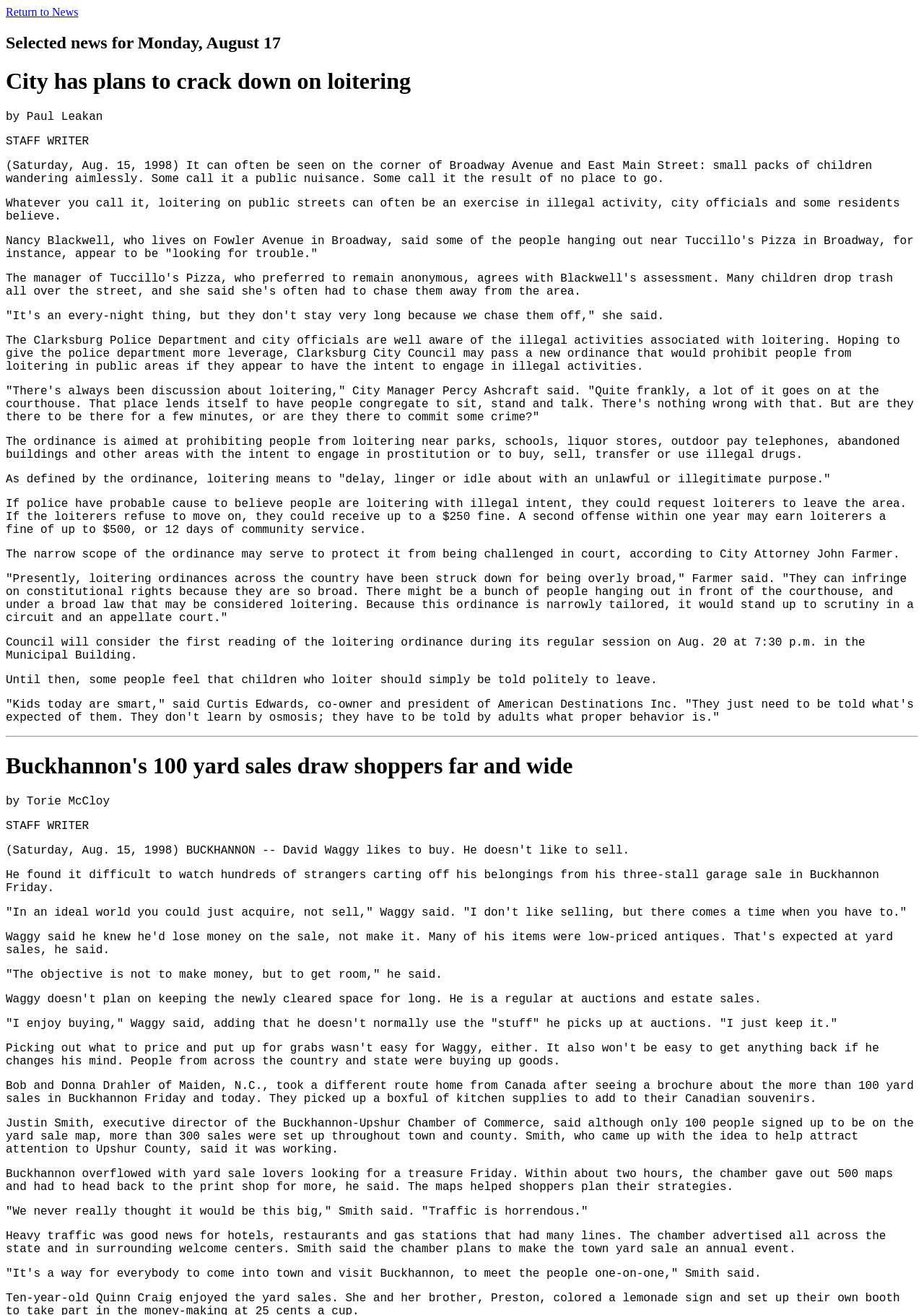Locate the UI element described by Return to News and provide its bounding box coordinates. Use the format (top-left x, top-left y, bottom-right x, bottom-right y) with all values as floating point numbers between 0 and 1.

[0.006, 0.004, 0.085, 0.014]